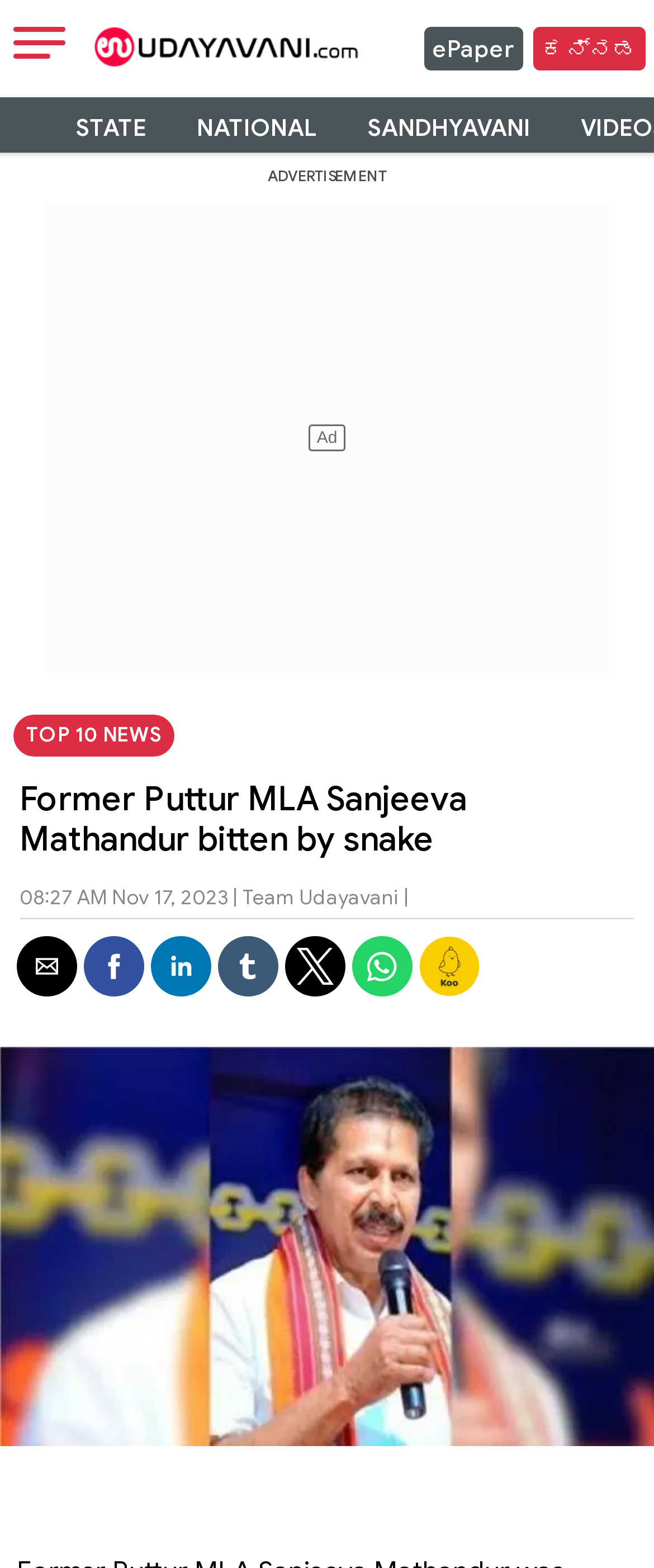Please determine the bounding box coordinates for the UI element described here. Use the format (top-left x, top-left y, bottom-right x, bottom-right y) with values bounded between 0 and 1: parent_node: ಕನ್ನಡ

[0.14, 0.002, 0.58, 0.064]